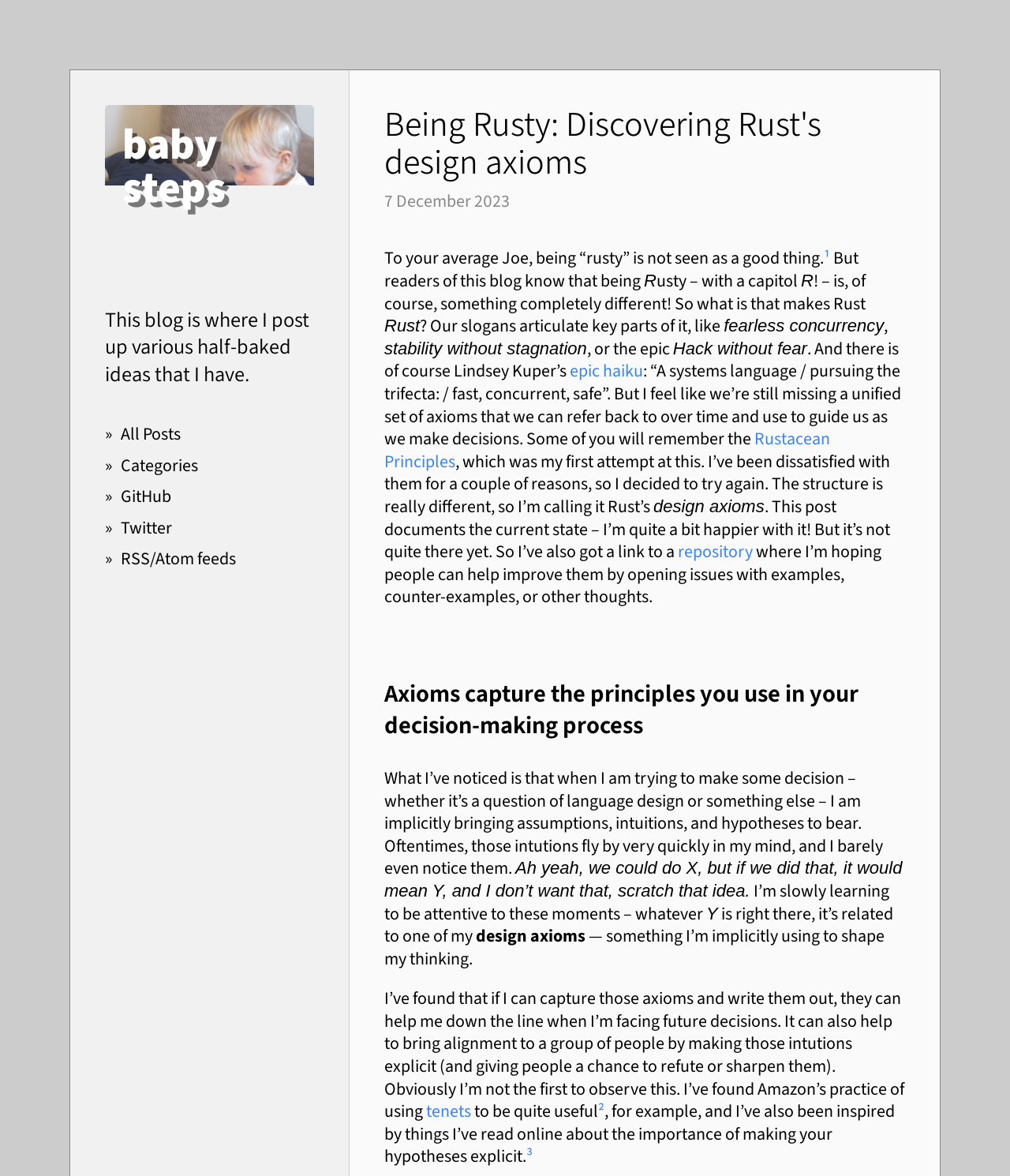Give the bounding box coordinates for the element described as: "Atom".

[0.154, 0.465, 0.192, 0.485]